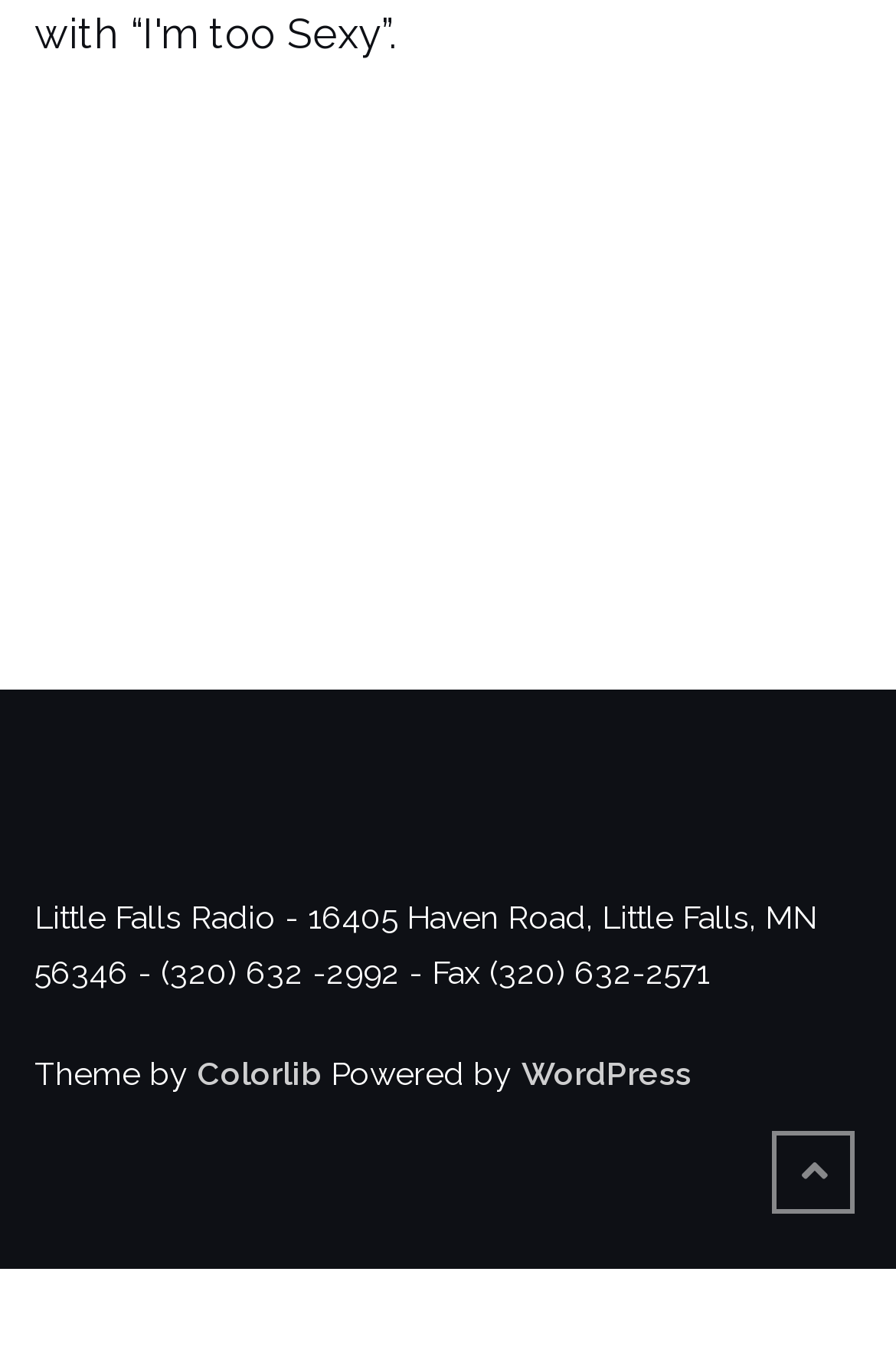Please answer the following question using a single word or phrase: 
What is the icon at the bottom right corner of the webpage?

